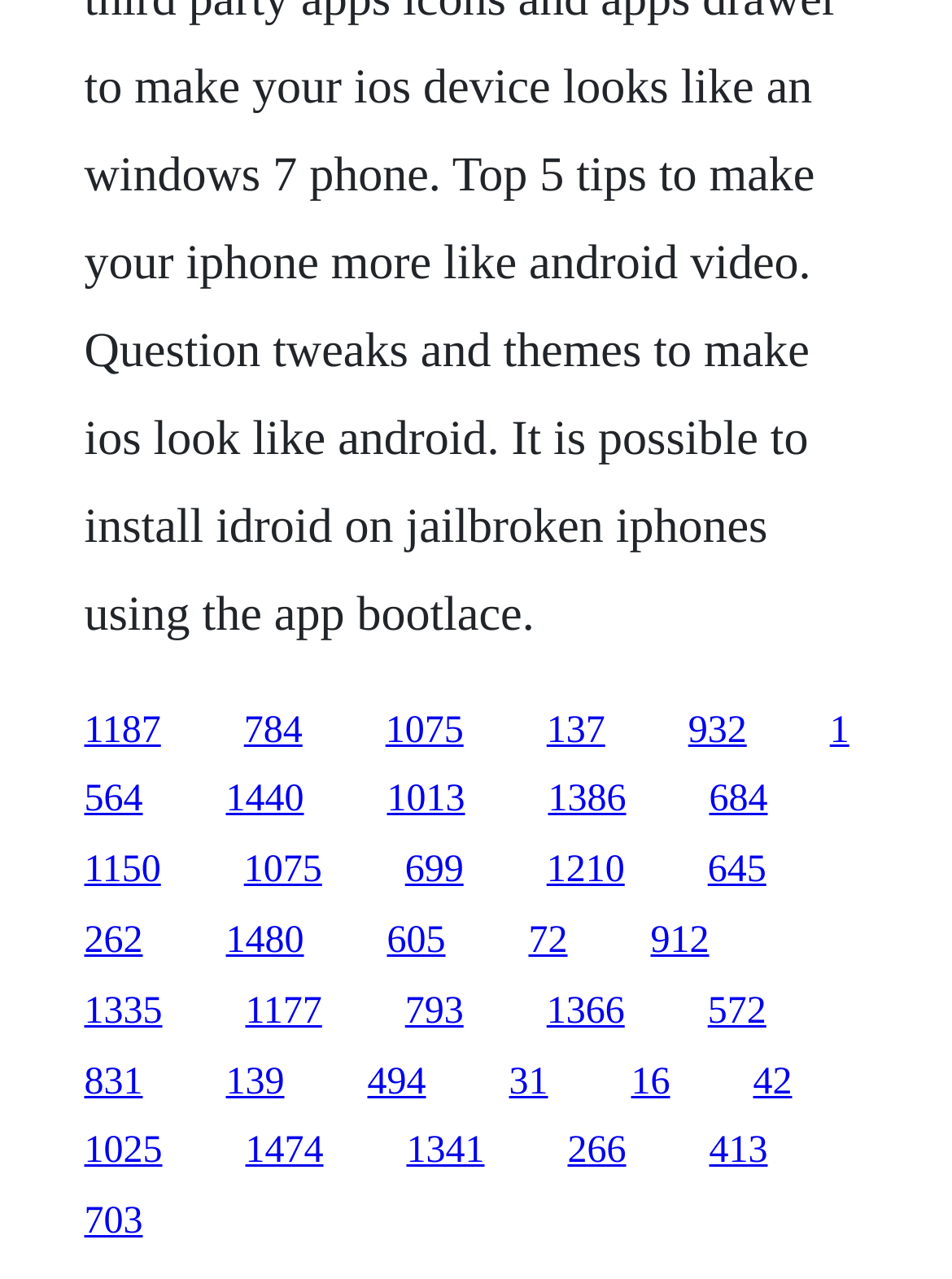Point out the bounding box coordinates of the section to click in order to follow this instruction: "follow the third link".

[0.405, 0.555, 0.487, 0.587]